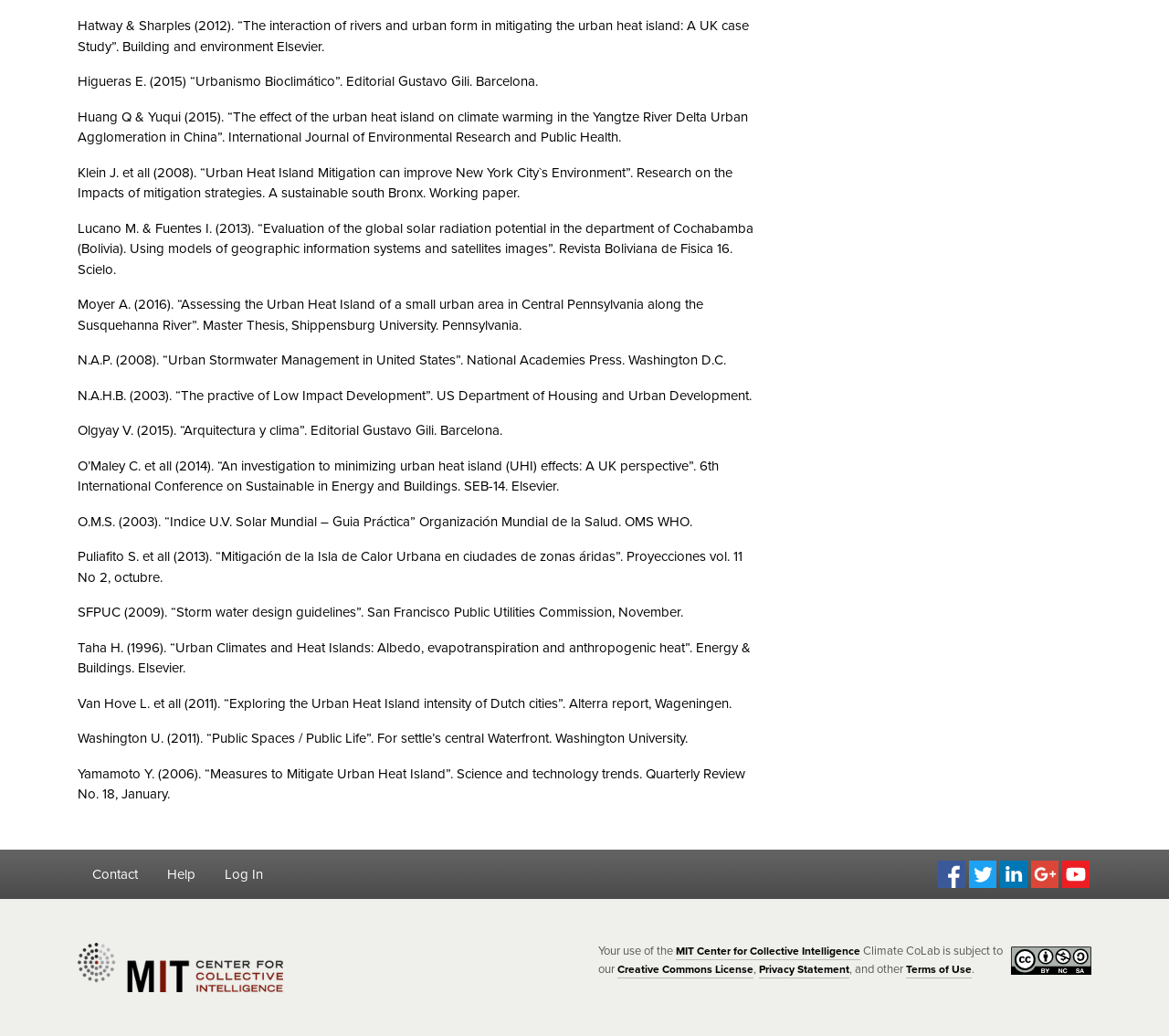Provide the bounding box coordinates, formatted as (top-left x, top-left y, bottom-right x, bottom-right y), with all values being floating point numbers between 0 and 1. Identify the bounding box of the UI element that matches the description: MIT Center for Collective Intelligence

[0.578, 0.912, 0.736, 0.927]